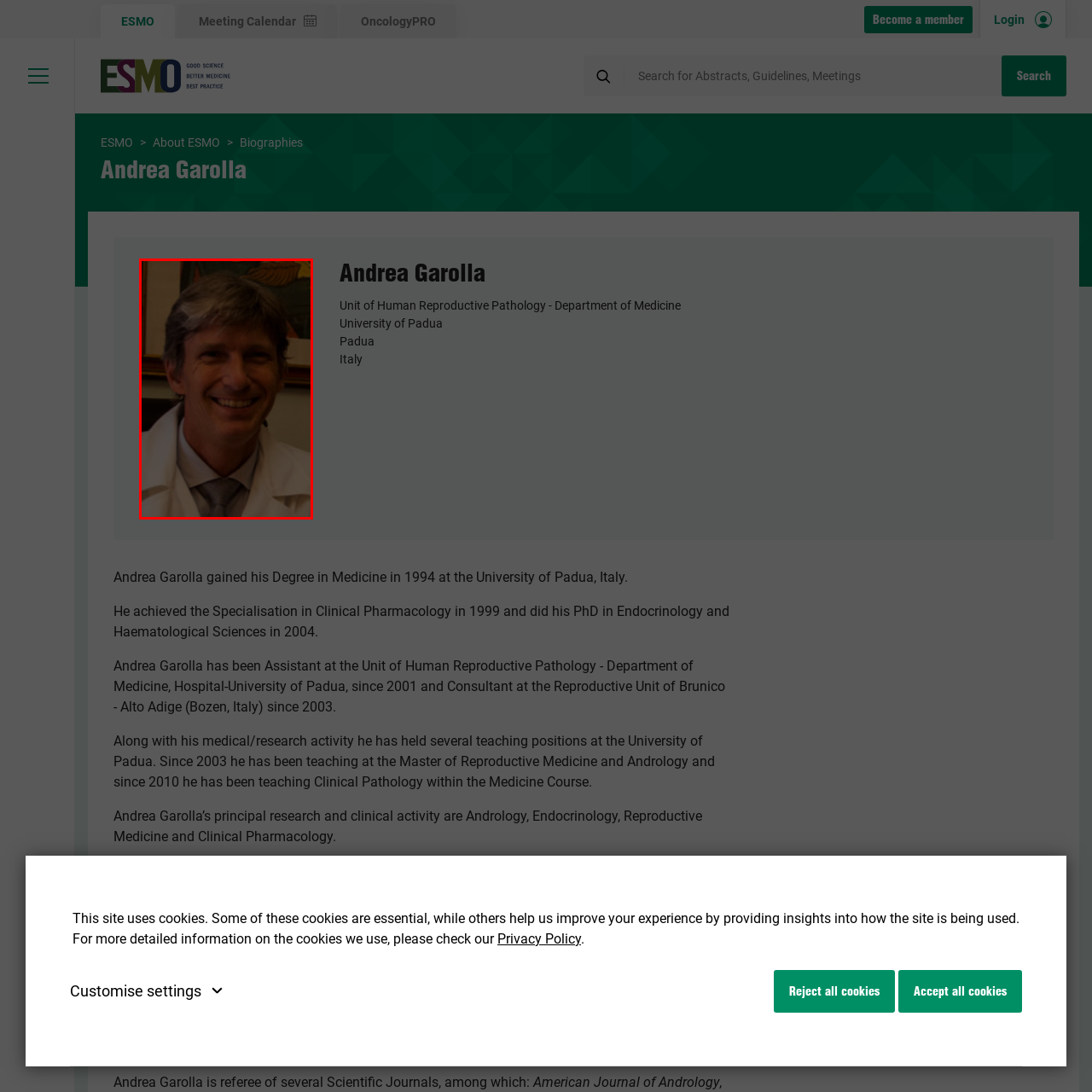Inspect the section within the red border, What is Andrea Garolla's area of expertise? Provide a one-word or one-phrase answer.

Andrology, endocrinology, and reproductive medicine